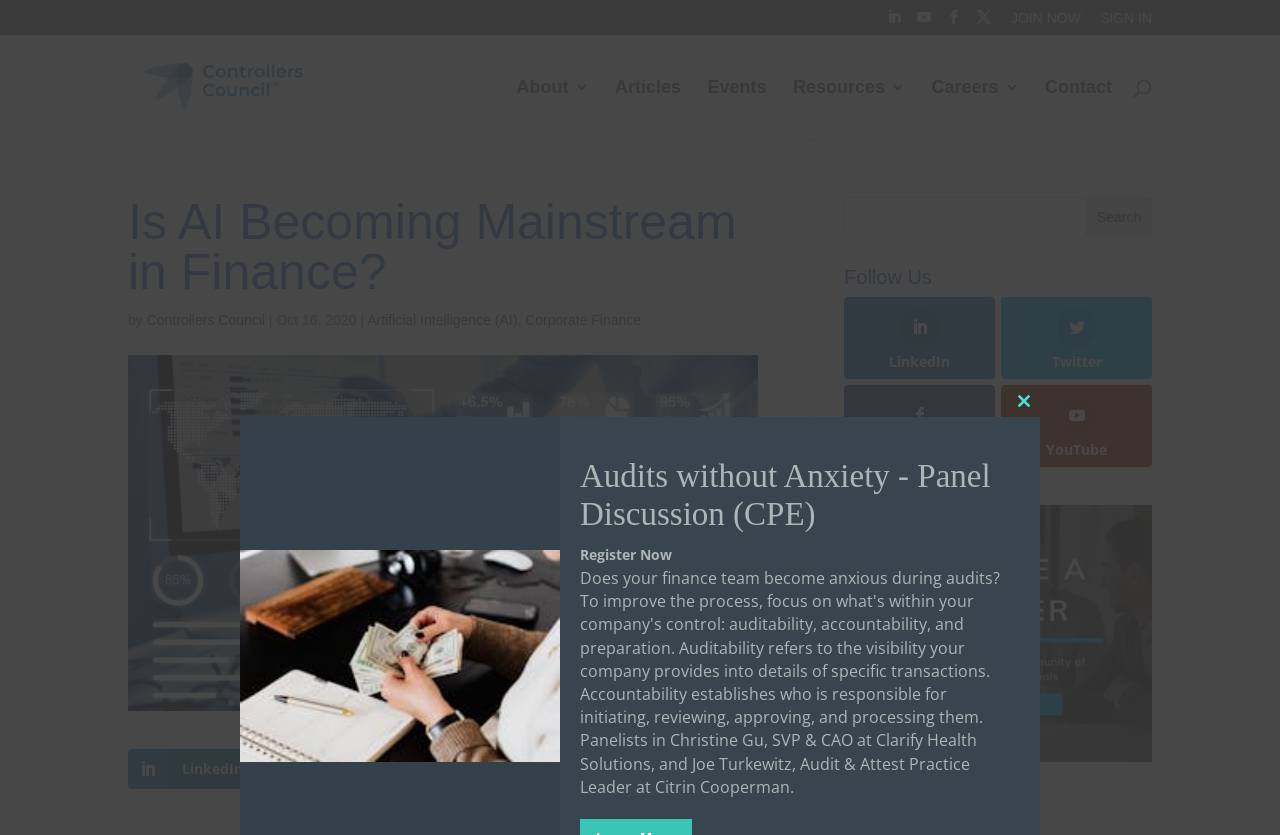Generate a comprehensive description of the webpage.

The webpage is about the topic "Is AI Becoming Mainstream in Finance?" and appears to be a blog post or article. At the top, there are several links and icons, including social media links, a search bar, and a "JOIN NOW" and "SIGN IN" button. Below this, there is a header section with a link to "Controllers Council" and an image of the council's logo.

The main content of the page is divided into two columns. On the left, there is a heading "Is AI Becoming Mainstream in Finance?" followed by a subheading "by Controllers Council" and a date "Oct 16, 2020". Below this, there are links to related topics "Artificial Intelligence (AI)" and "Corporate Finance". There is also a large image related to AI in finance.

On the right, there is a search bar with a "Search" button. Below this, there is a heading "Follow Us" with links to social media platforms LinkedIn, Twitter, Facebook, and YouTube. Further down, there is a link to "become a member" with an accompanying image.

At the bottom of the page, there is a section titled "Upcoming Webinars" with a button to close the module. Inside this section, there is a description of an upcoming webinar "Audits without Anxiety - Panel Discussion (CPE)" with a "Register Now" button.

Throughout the page, there are several links and buttons, but the main focus is on the article or blog post about AI in finance.